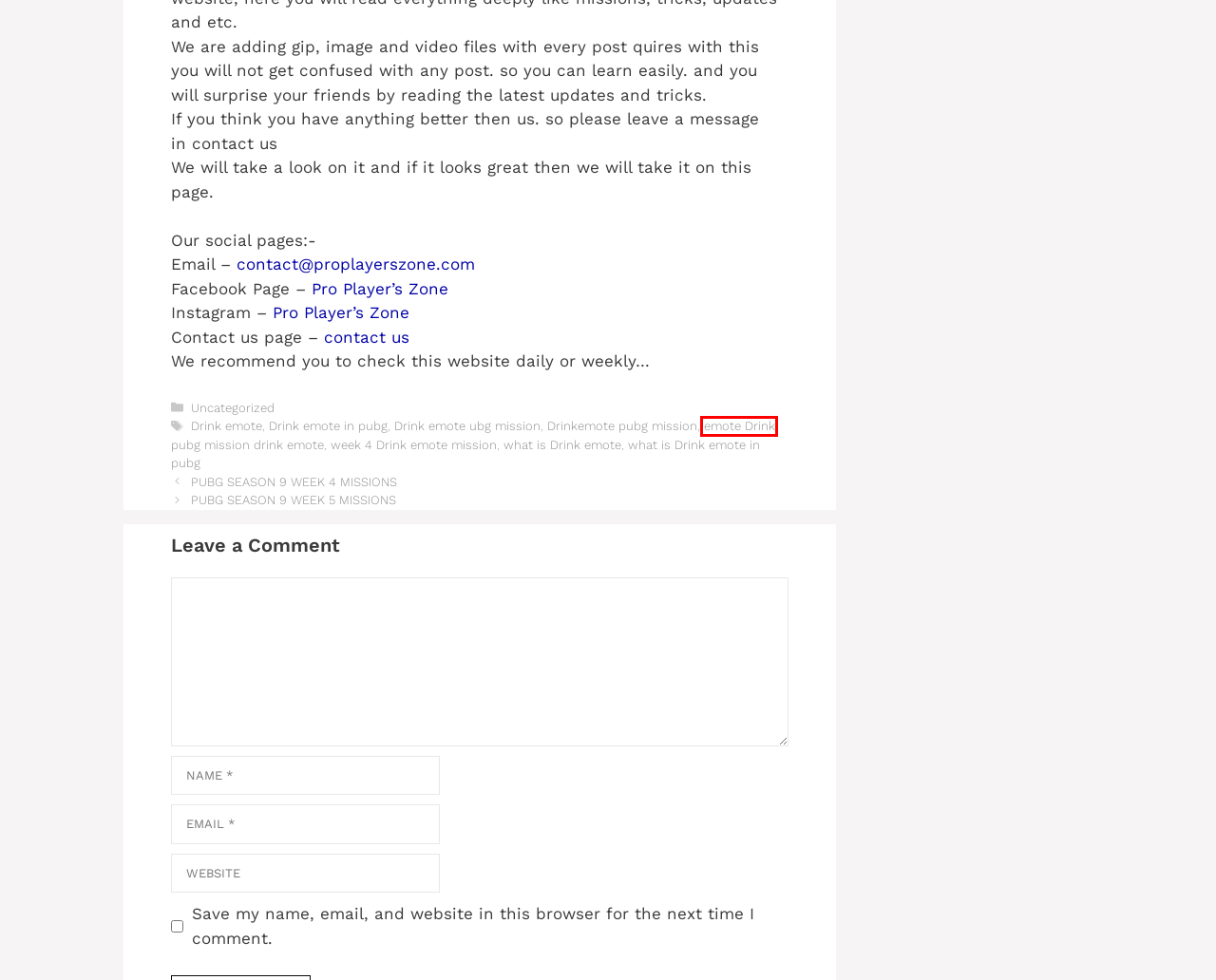You are given a screenshot of a webpage with a red rectangle bounding box around an element. Choose the best webpage description that matches the page after clicking the element in the bounding box. Here are the candidates:
A. Drink emote Archives - Pro Players Zone
B. PUBG SEASON 9 WEEK 5 MISSIONS - Pro Players Zone
C. what is Drink emote Archives - Pro Players Zone
D. Uncategorized Archives - Pro Players Zone
E. PUBG SEASON 9 WEEK 4 MISSIONS - Pro Players Zone
F. pubg mission drink emote Archives - Pro Players Zone
G. emote Drink Archives - Pro Players Zone
H. Drink emote ubg mission Archives - Pro Players Zone

G